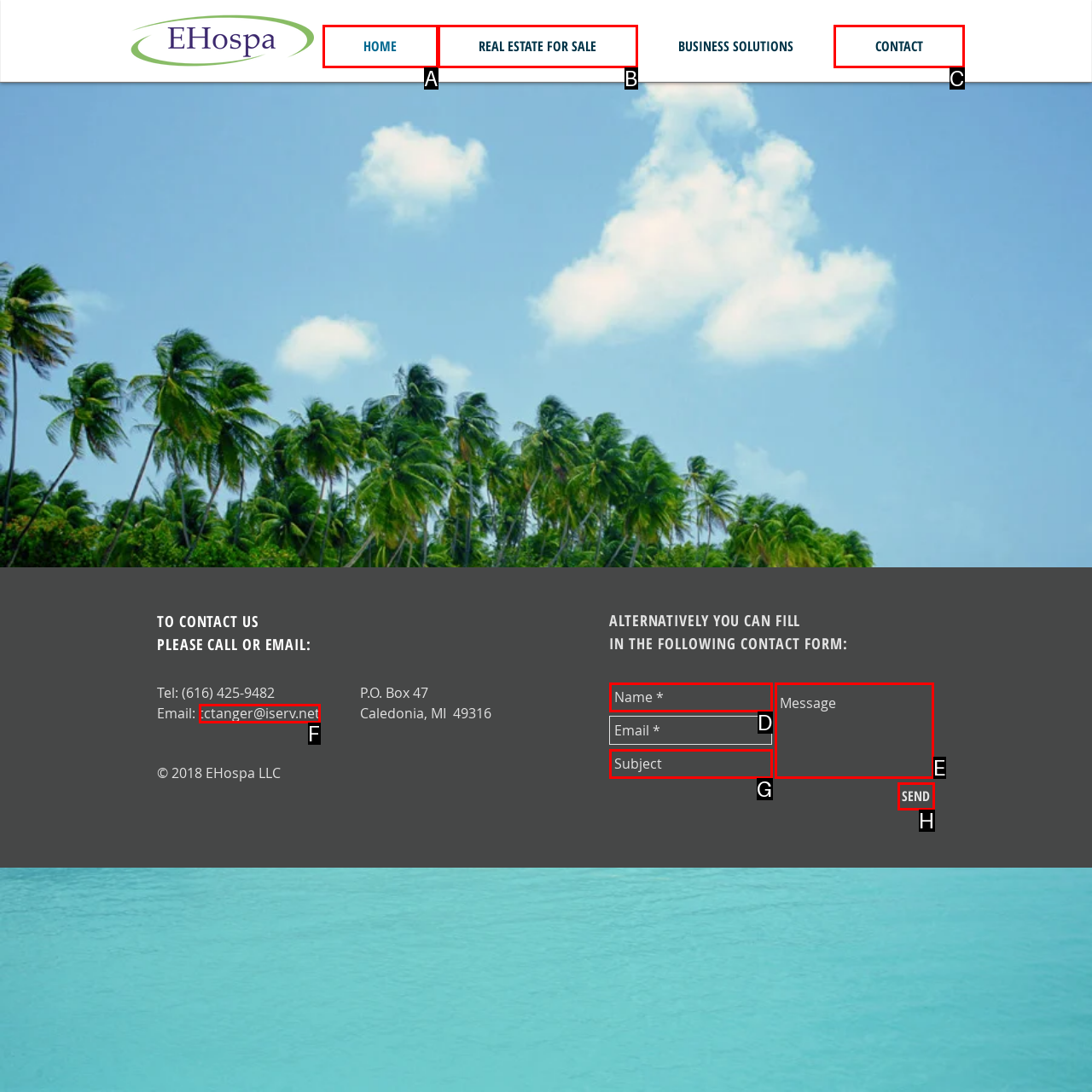Determine which HTML element to click to execute the following task: Click CONTACT Answer with the letter of the selected option.

C